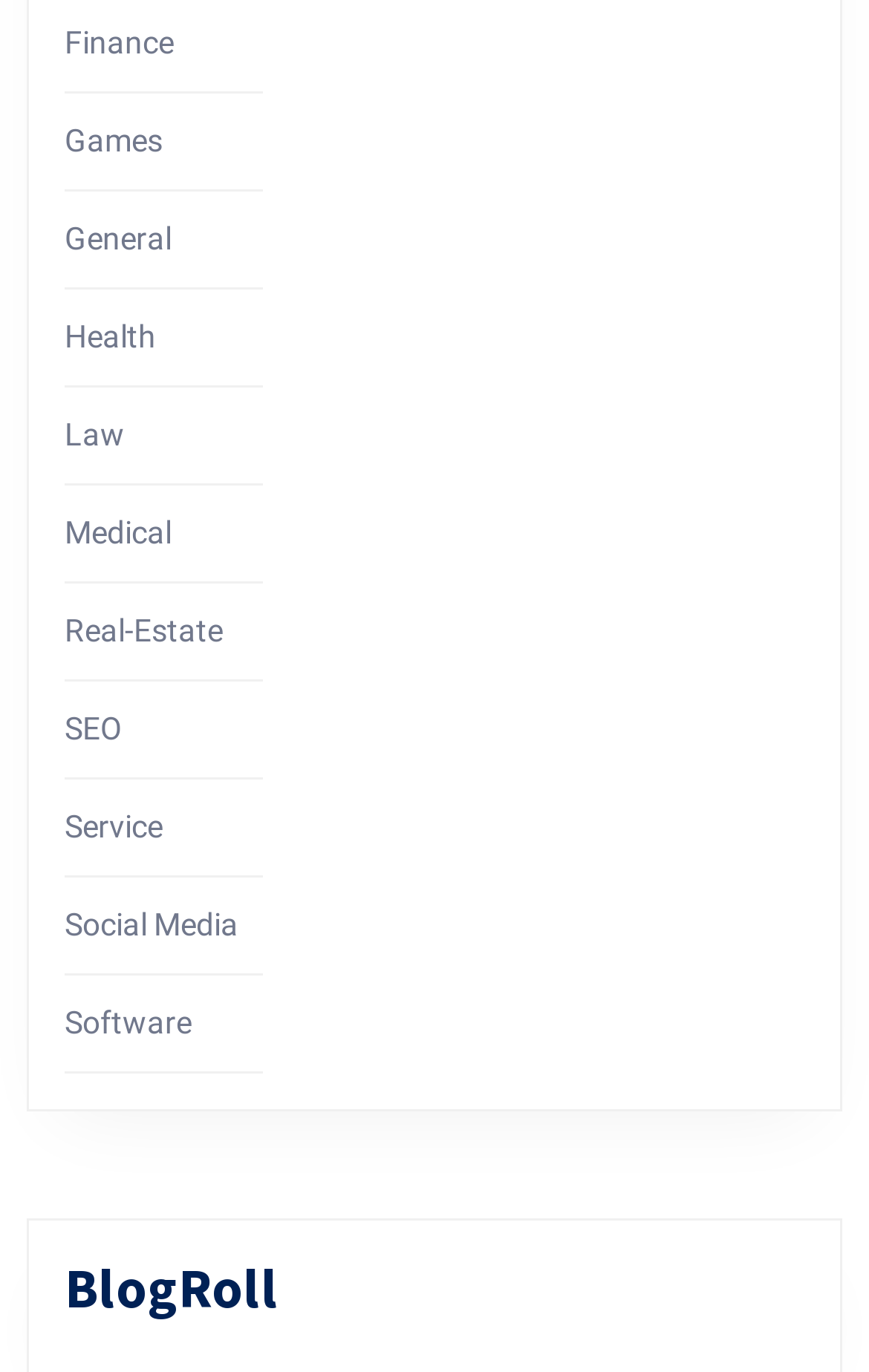Specify the bounding box coordinates of the region I need to click to perform the following instruction: "visit Health". The coordinates must be four float numbers in the range of 0 to 1, i.e., [left, top, right, bottom].

[0.074, 0.231, 0.179, 0.257]